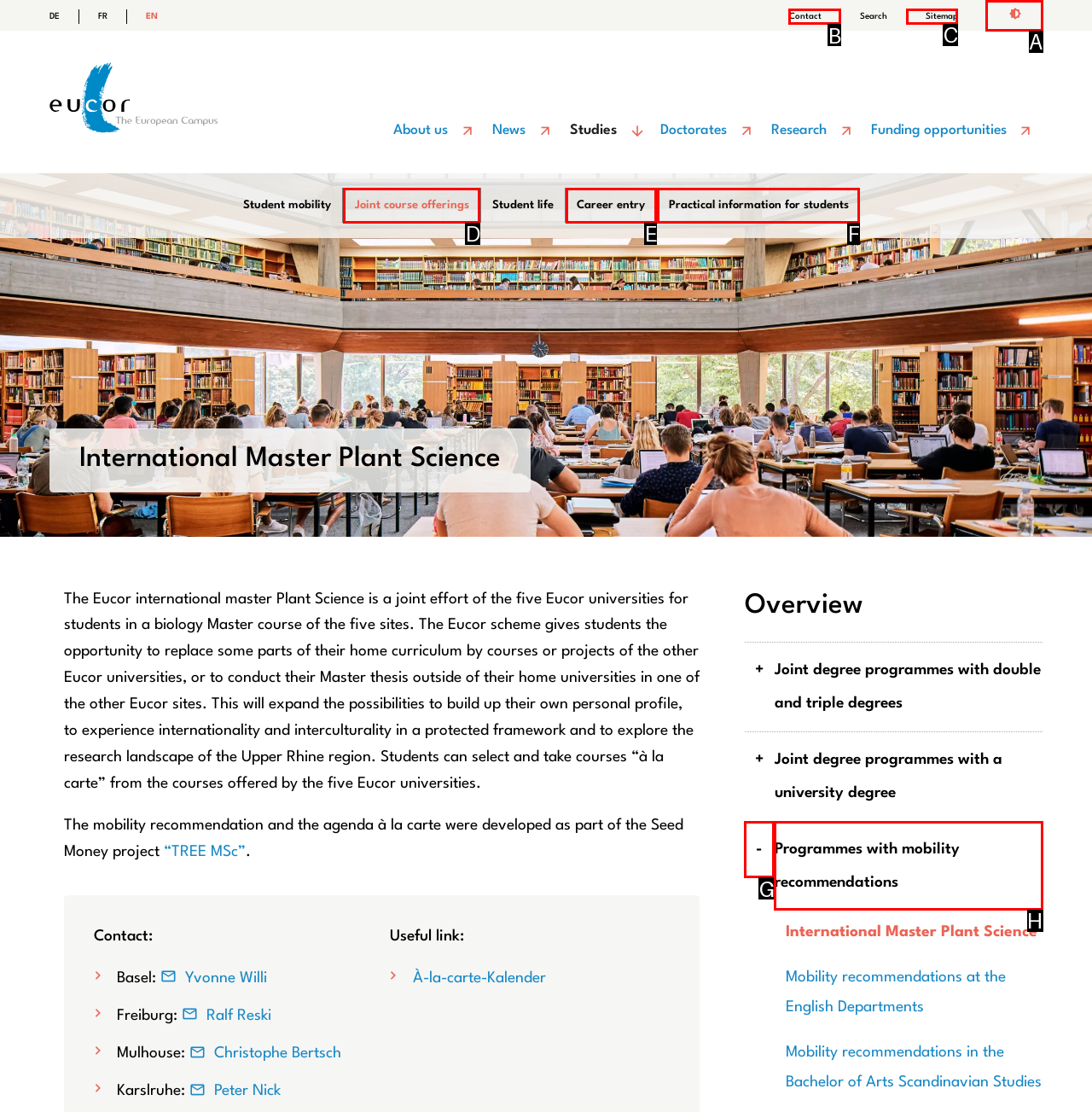Provide the letter of the HTML element that you need to click on to perform the task: Contact us.
Answer with the letter corresponding to the correct option.

B